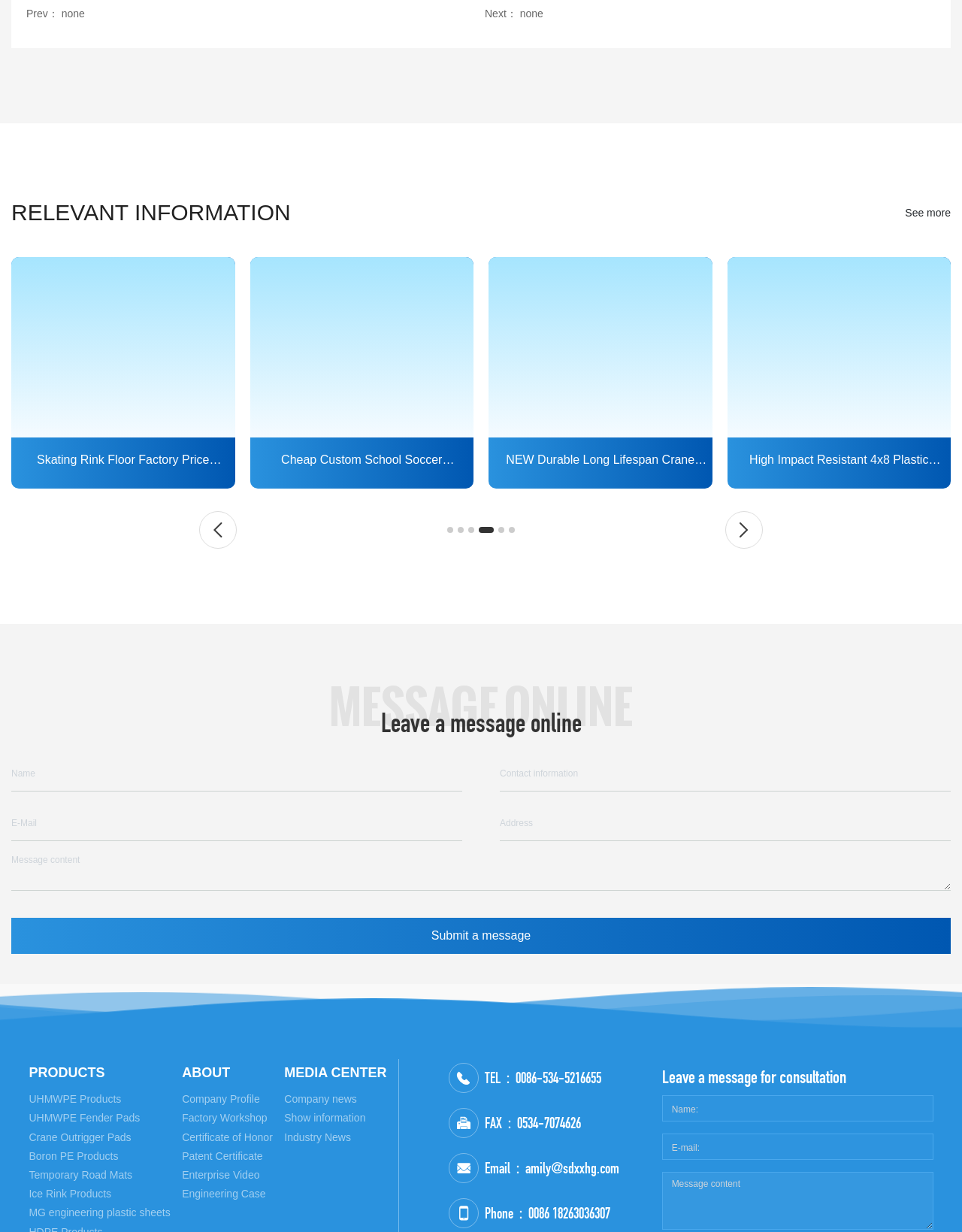Identify the bounding box coordinates for the UI element described as: "MG engineering plastic sheets". The coordinates should be provided as four floats between 0 and 1: [left, top, right, bottom].

[0.03, 0.977, 0.189, 0.992]